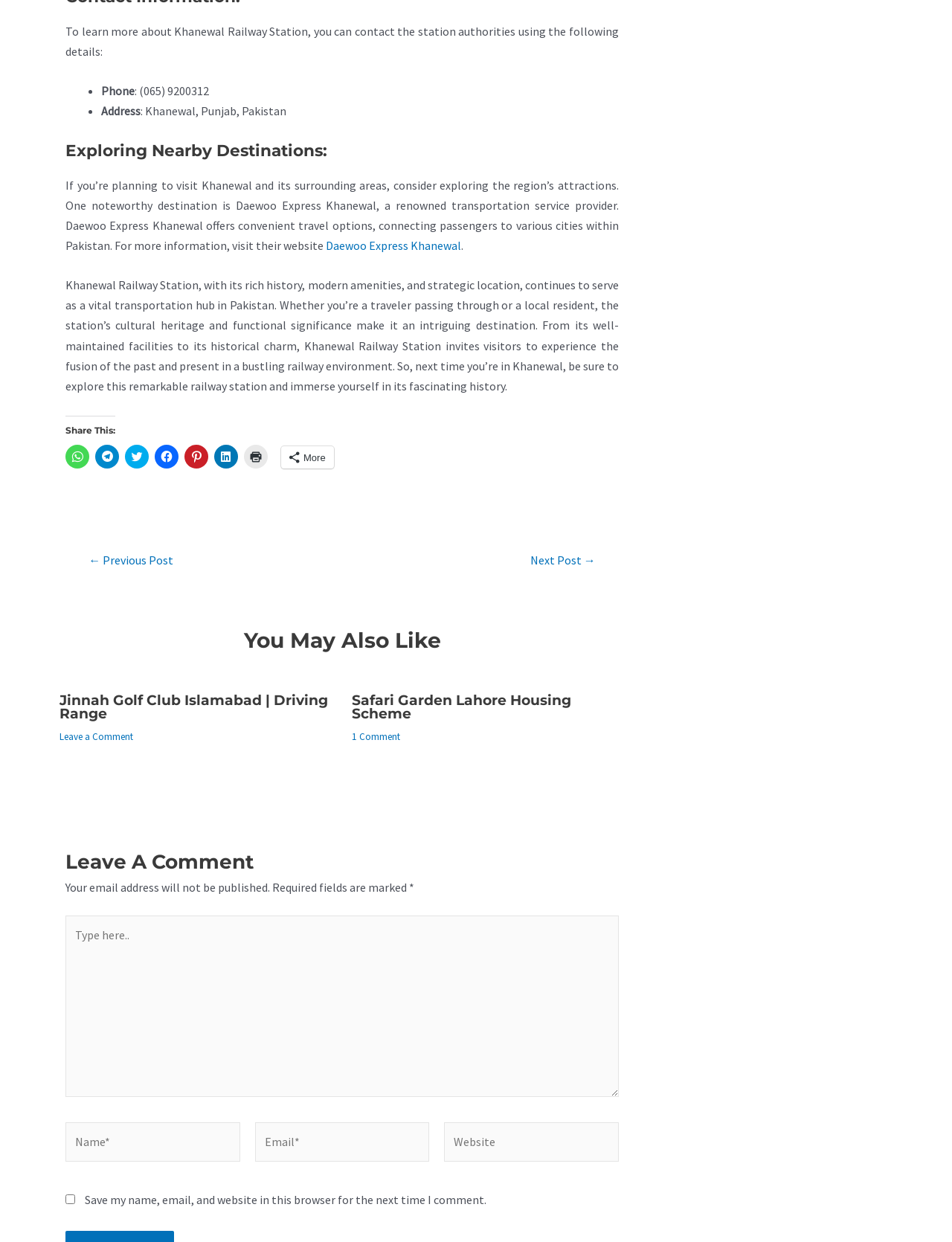Identify the bounding box coordinates for the element you need to click to achieve the following task: "Click to share on WhatsApp". The coordinates must be four float values ranging from 0 to 1, formatted as [left, top, right, bottom].

[0.069, 0.358, 0.094, 0.377]